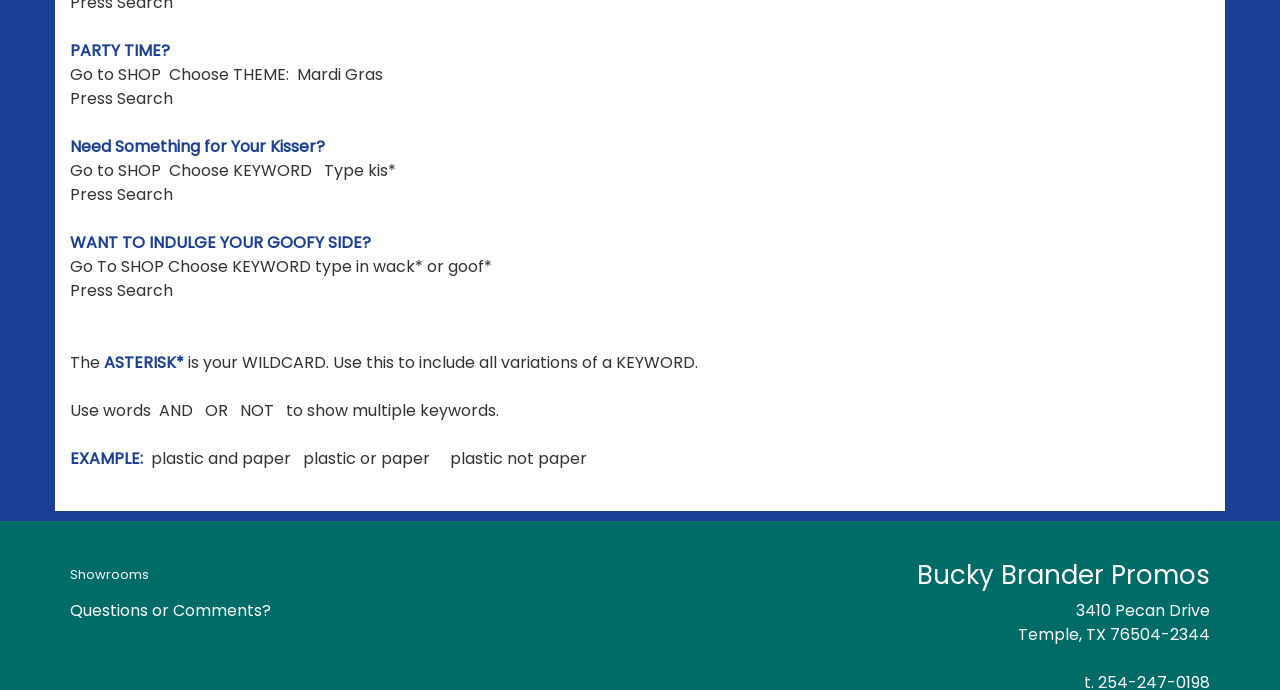Provide the bounding box coordinates of the UI element this sentence describes: "Showrooms".

[0.055, 0.812, 0.184, 0.853]